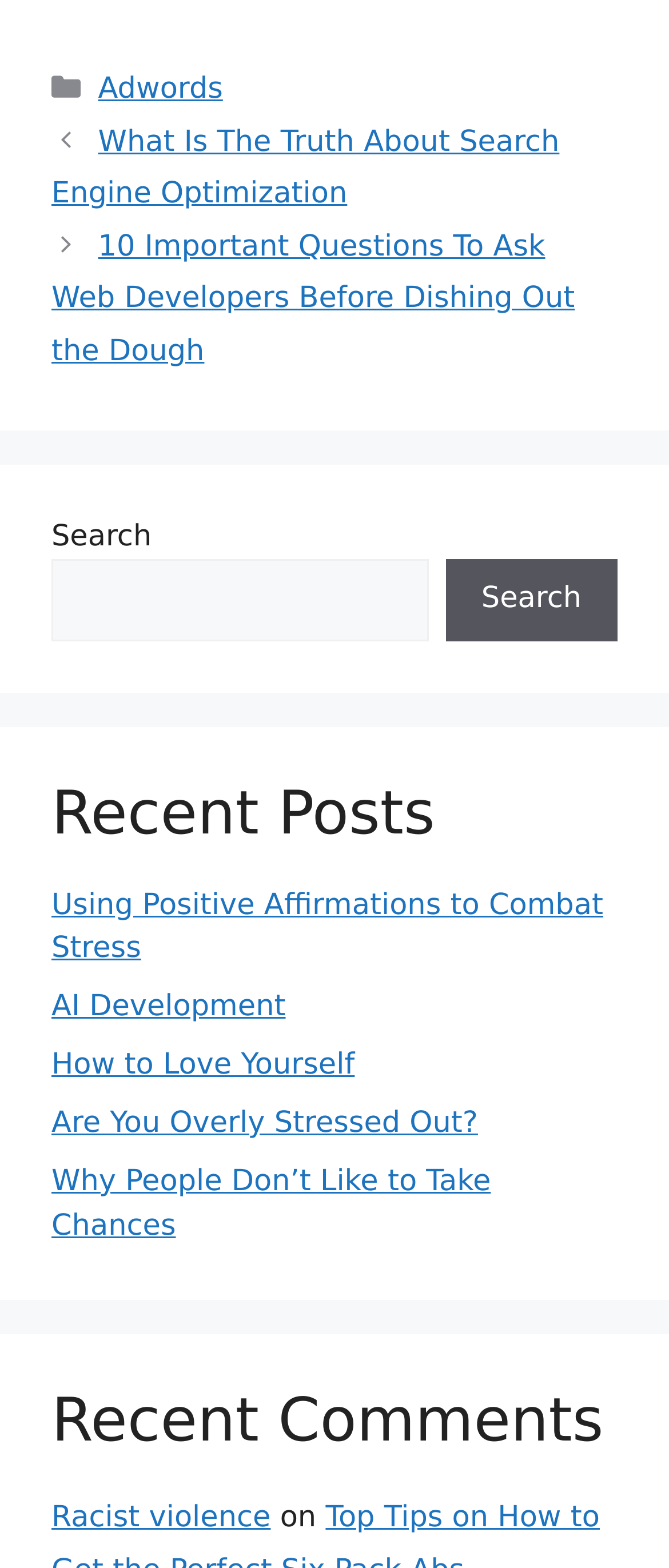What is the title of the first recent comment?
Using the visual information, answer the question in a single word or phrase.

Racist violence